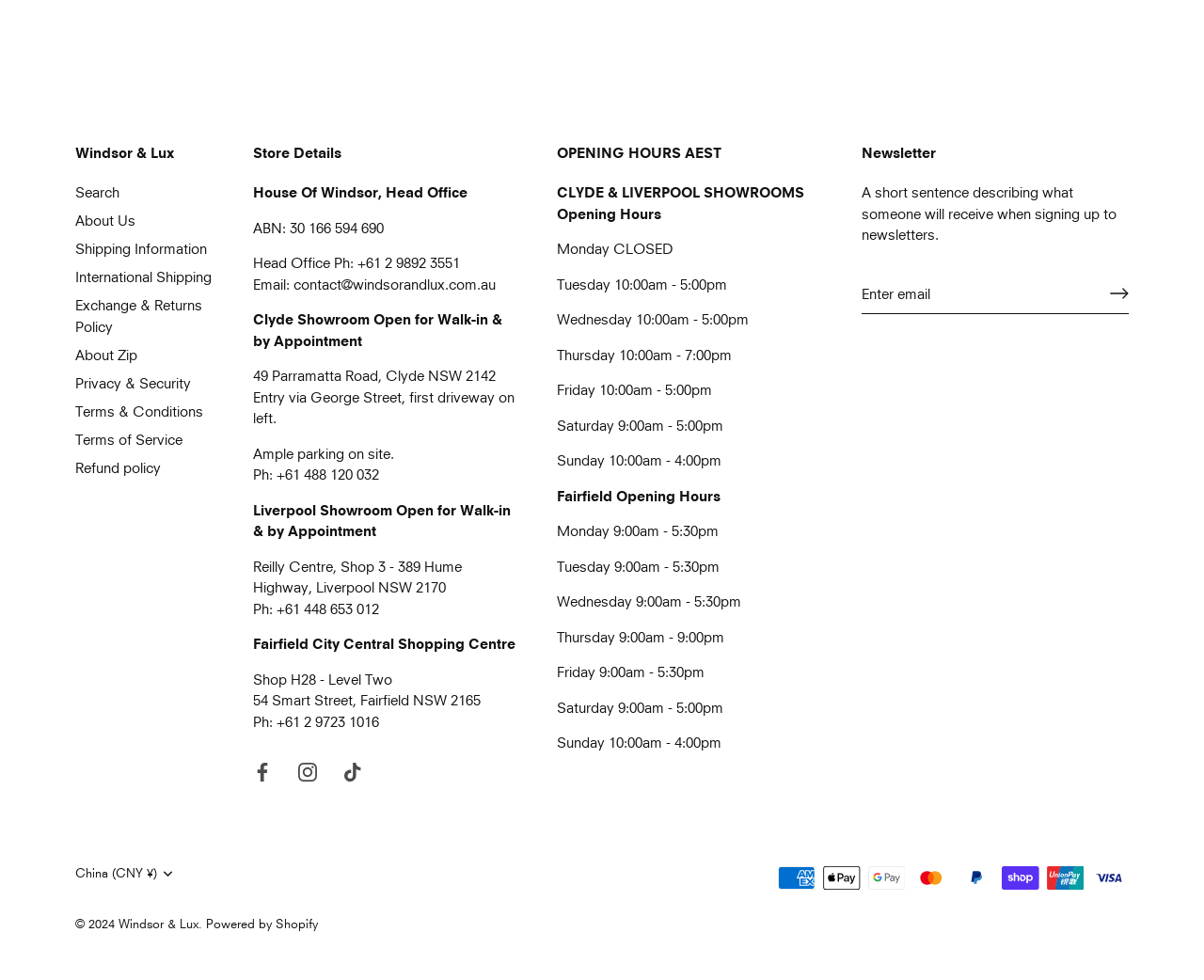Respond to the question with just a single word or phrase: 
What is the position of the 'Next slide' button?

Right side